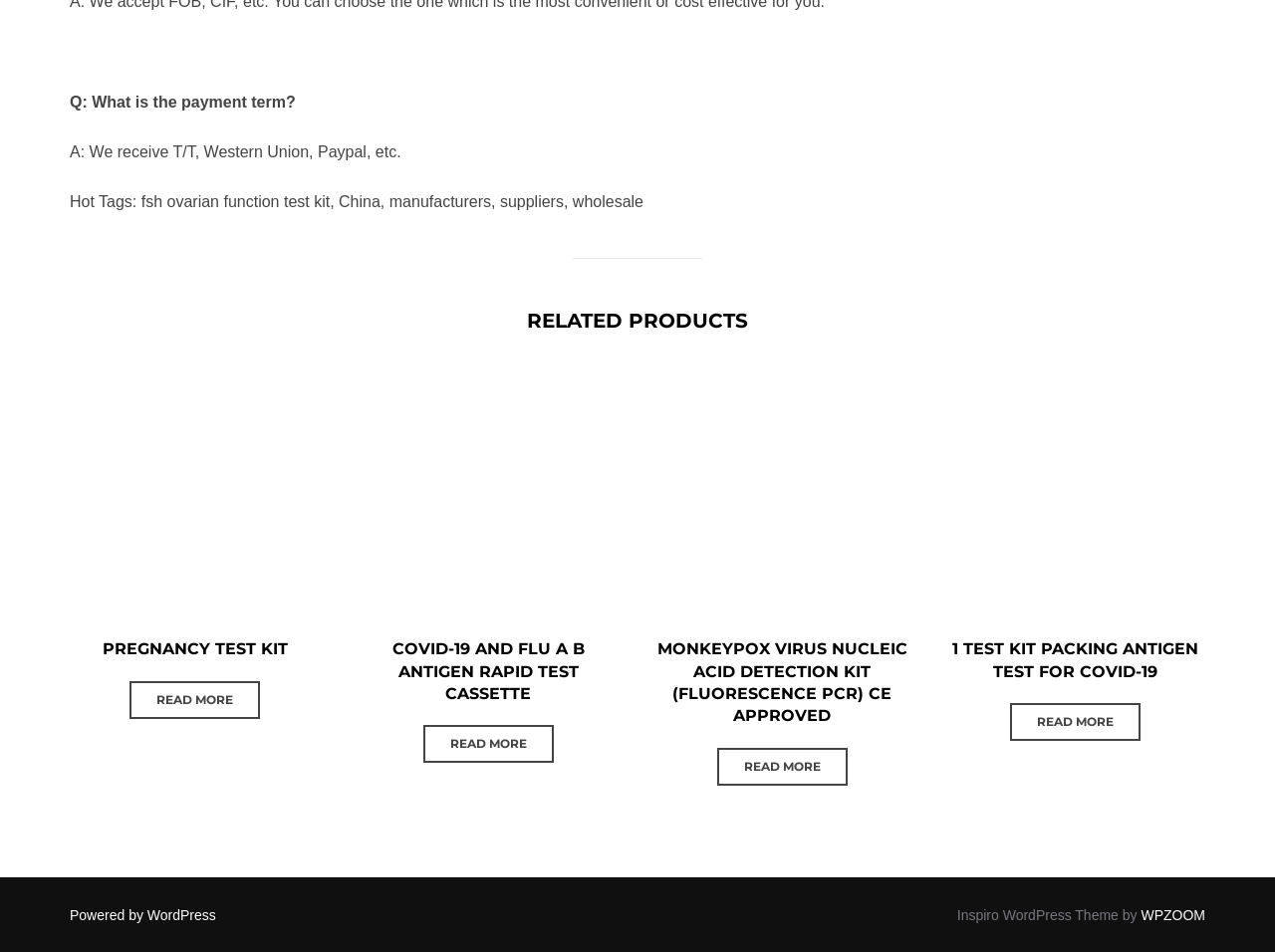Based on the image, give a detailed response to the question: What is the payment term?

The answer can be found in the static text element at the top of the webpage, which says 'Q: What is the payment term?' and 'A: We receive T/T, Western Union, Paypal, etc.'